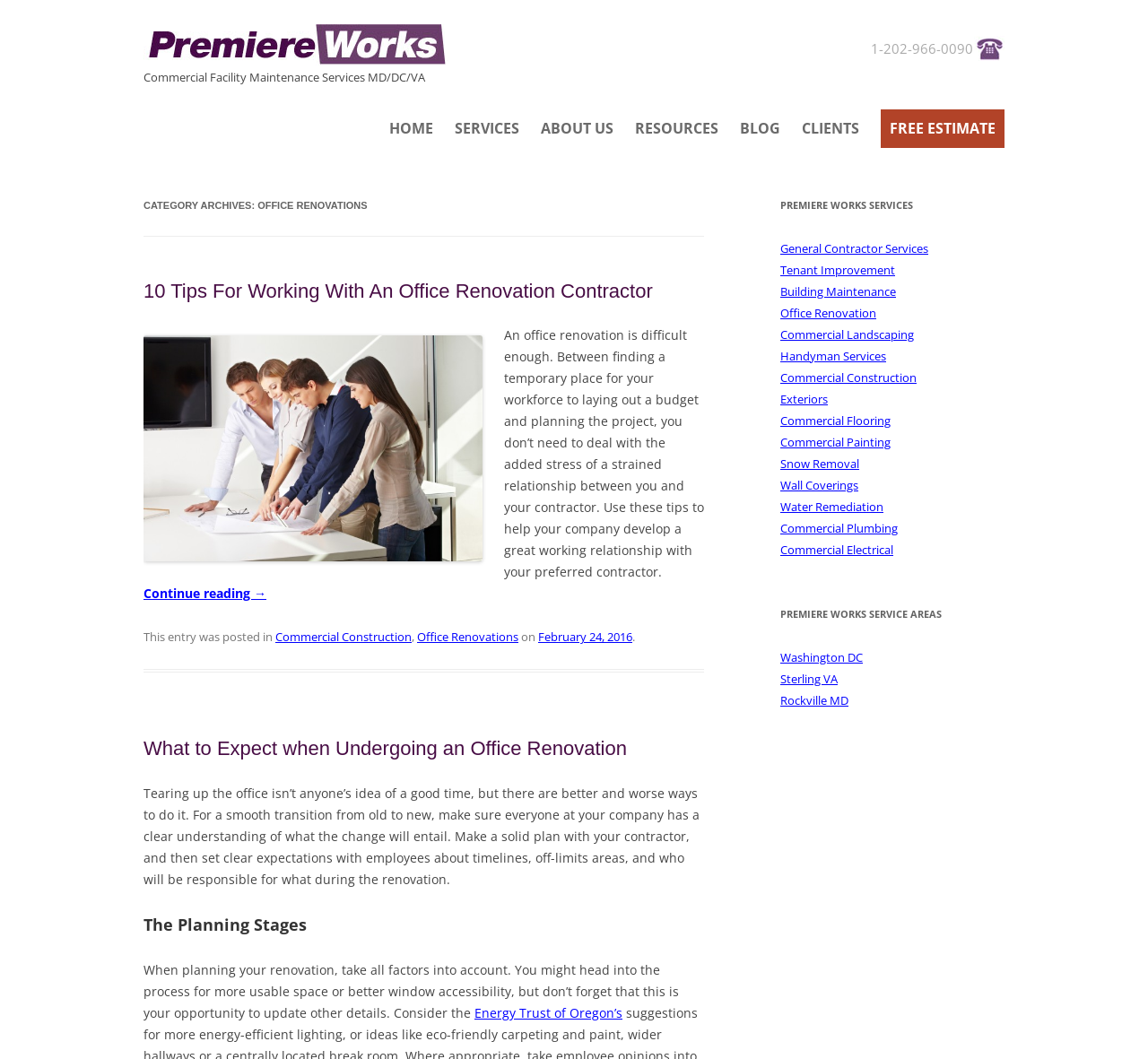What is the category of the archives?
Relying on the image, give a concise answer in one word or a brief phrase.

Office Renovations